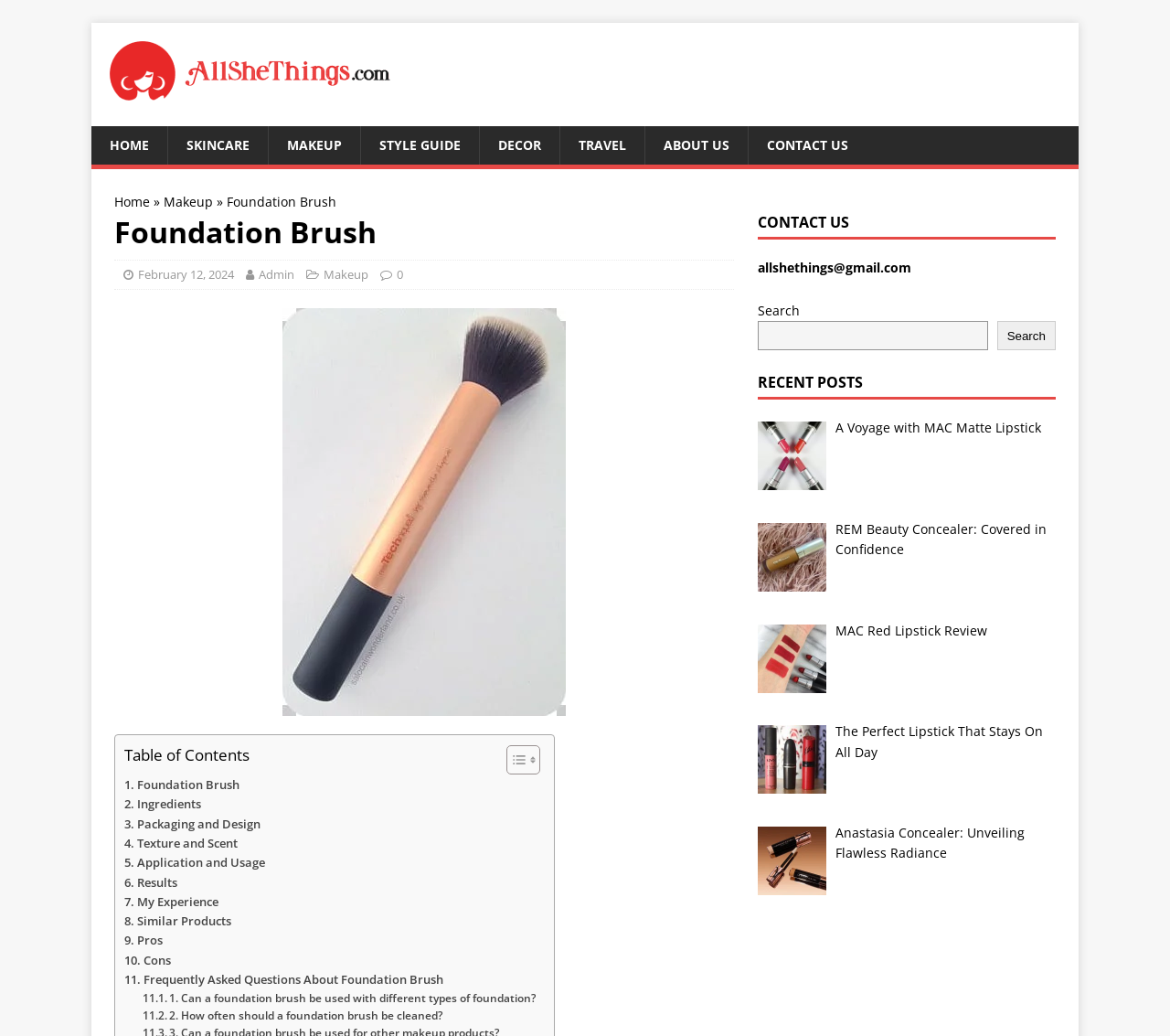Identify the bounding box coordinates of the region that needs to be clicked to carry out this instruction: "View the 'MAC Matte Lipstick' post". Provide these coordinates as four float numbers ranging from 0 to 1, i.e., [left, top, right, bottom].

[0.714, 0.404, 0.89, 0.421]